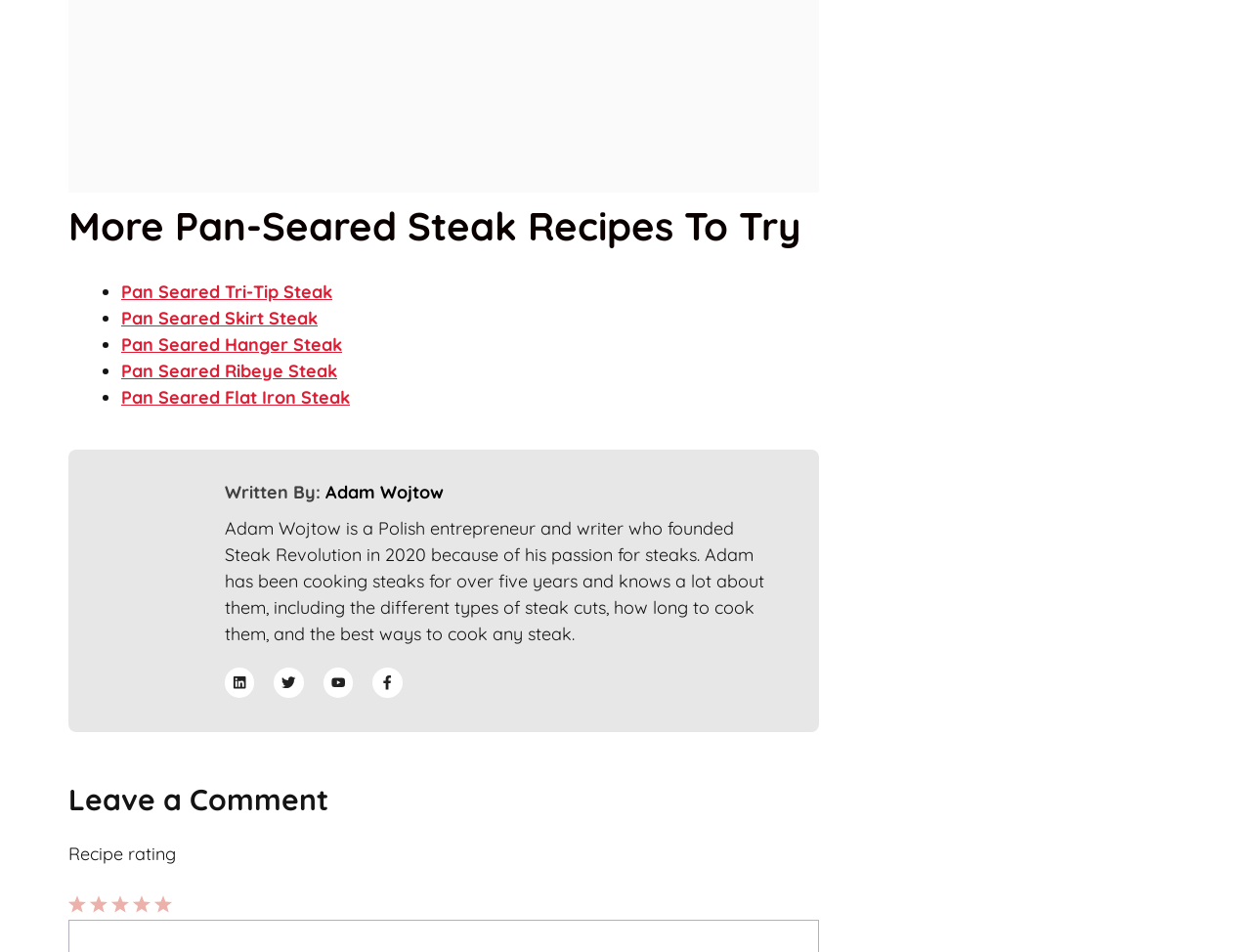Please find the bounding box coordinates of the element that needs to be clicked to perform the following instruction: "Leave a comment". The bounding box coordinates should be four float numbers between 0 and 1, represented as [left, top, right, bottom].

[0.054, 0.967, 0.117, 0.99]